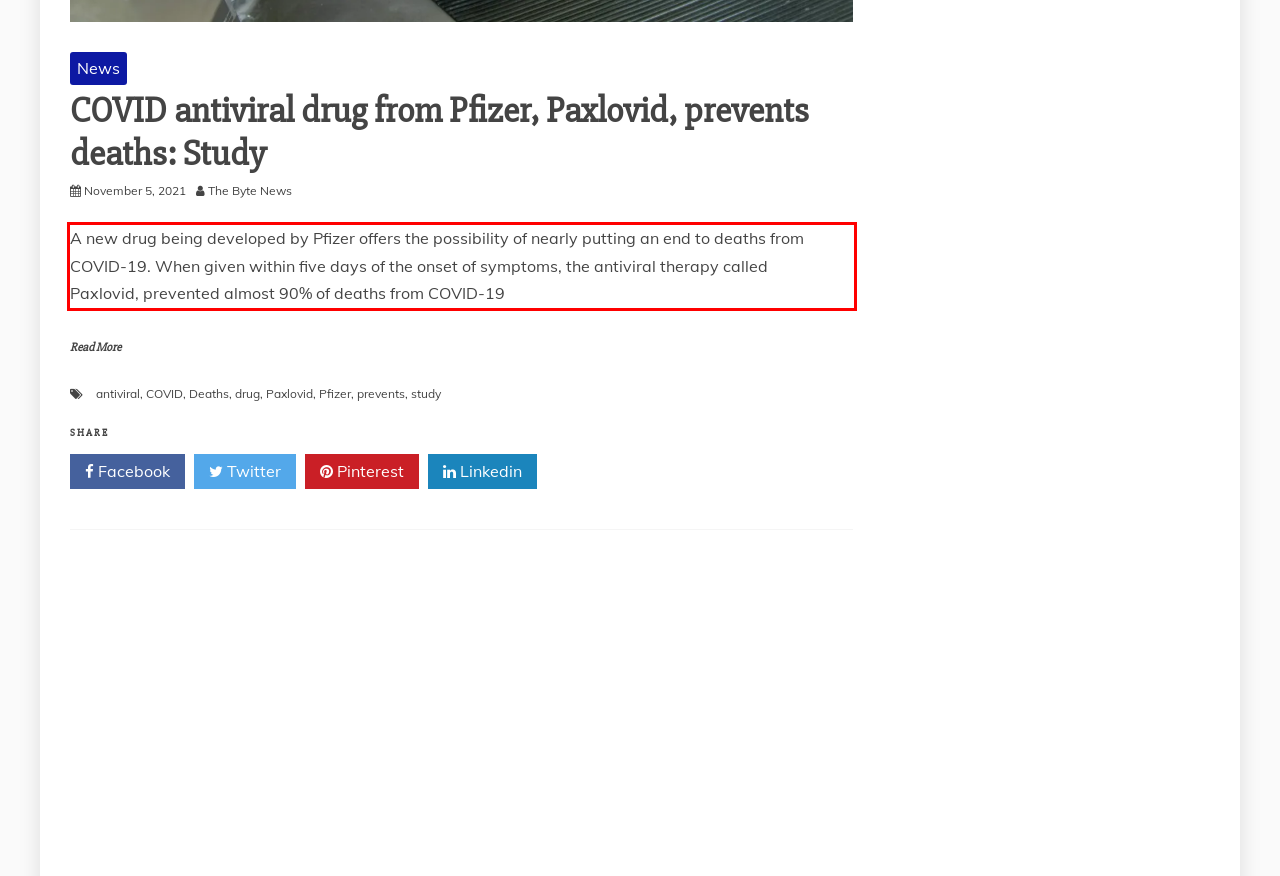Perform OCR on the text inside the red-bordered box in the provided screenshot and output the content.

A new drug being developed by Pfizer offers the possibility of nearly putting an end to deaths from COVID-19. When given within five days of the onset of symptoms, the antiviral therapy called Paxlovid, prevented almost 90% of deaths from COVID-19